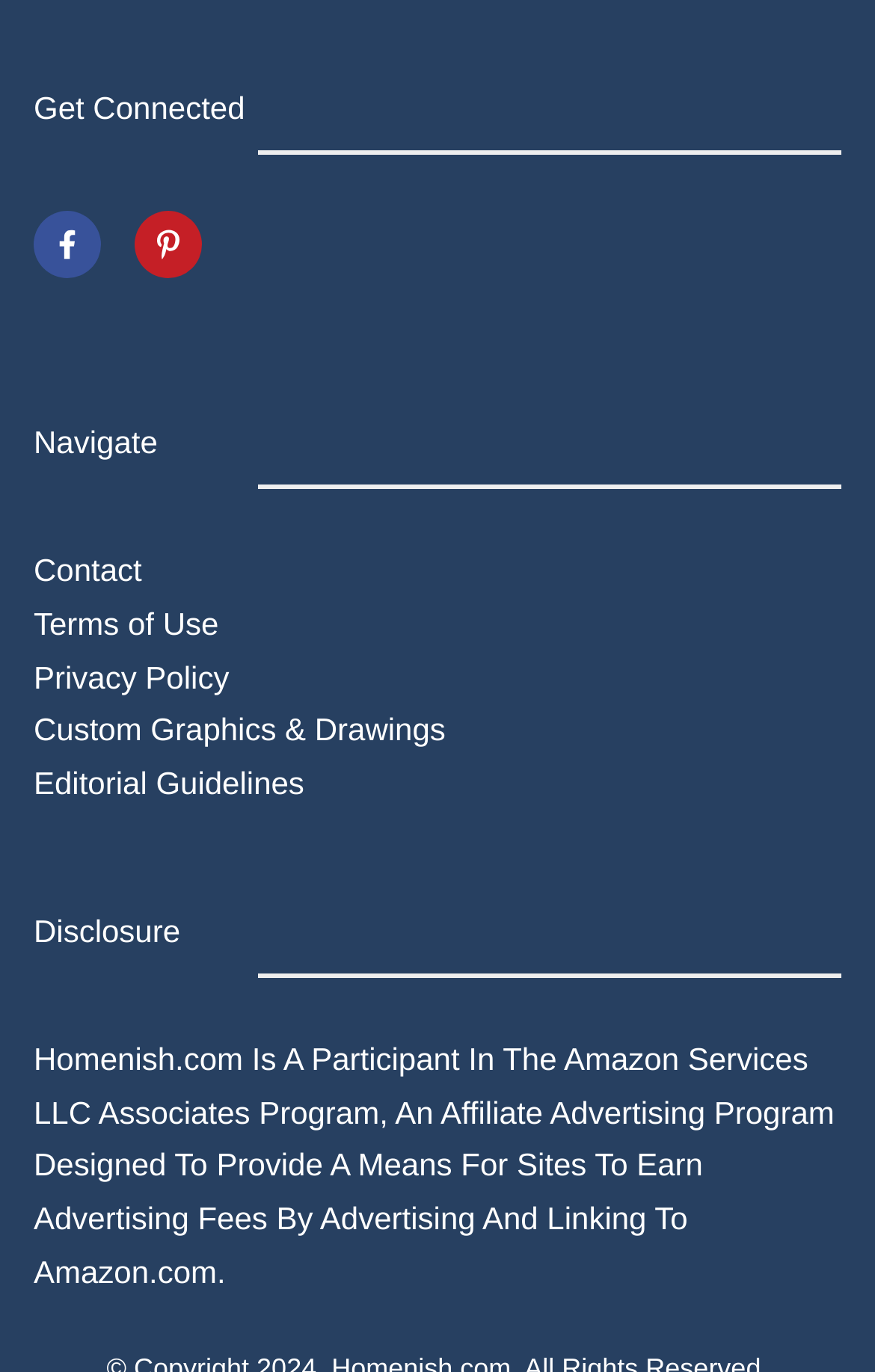Please find the bounding box for the UI component described as follows: "Privacy Policy".

[0.038, 0.475, 0.262, 0.512]